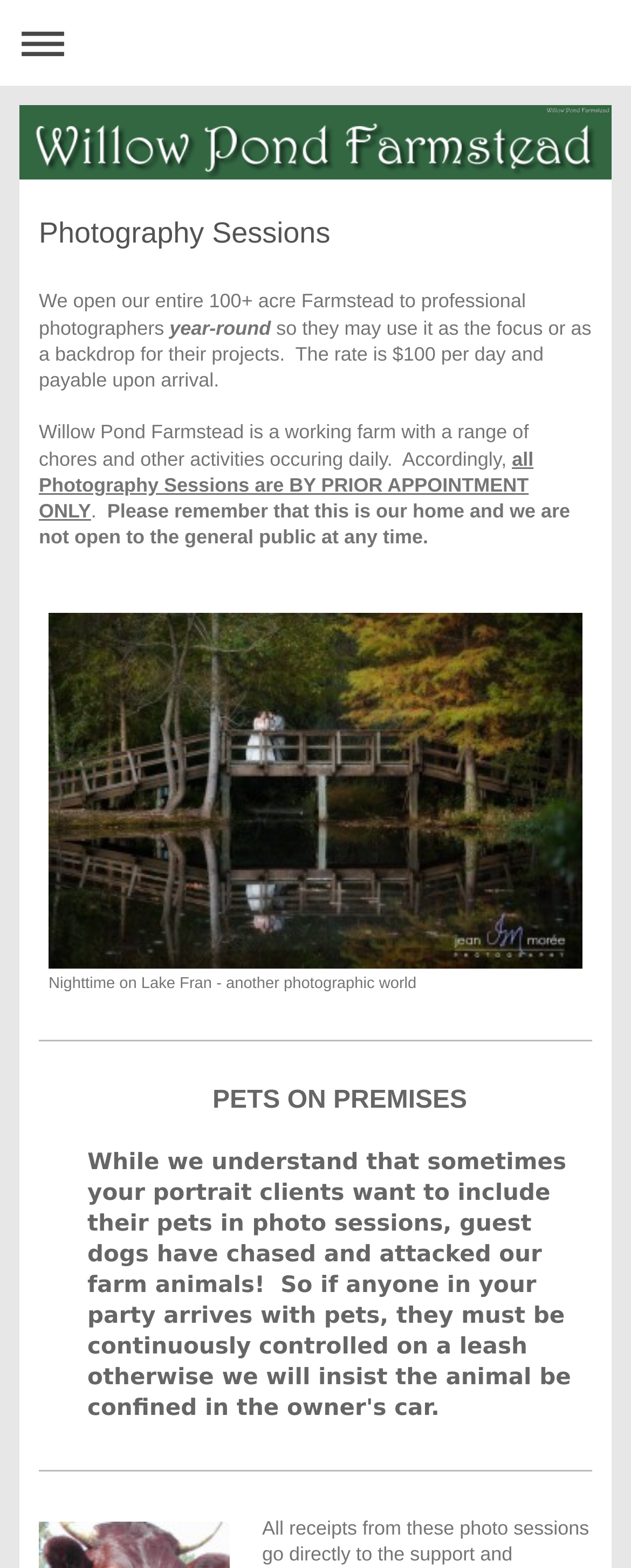Do photography sessions require prior appointment?
Please provide a comprehensive answer based on the visual information in the image.

The text states 'Photography Sessions are BY PRIOR APPOINTMENT ONLY.' This implies that prior appointment is necessary for photography sessions.